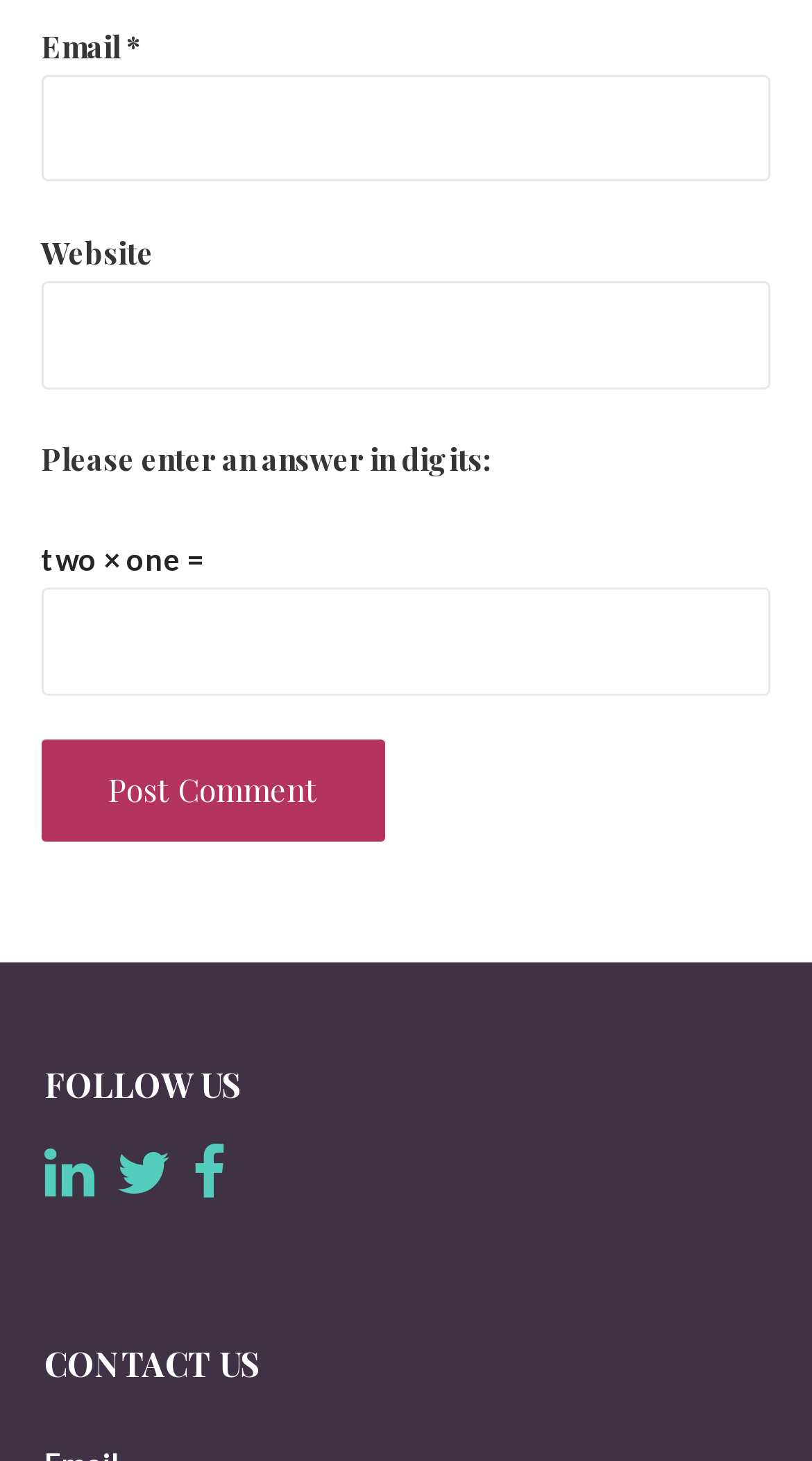What is the purpose of the textbox with label 'Email'?
Offer a detailed and full explanation in response to the question.

The textbox with label 'Email' is required and has a description 'email-notes', indicating that it is used to enter an email address, possibly for contact or subscription purposes.